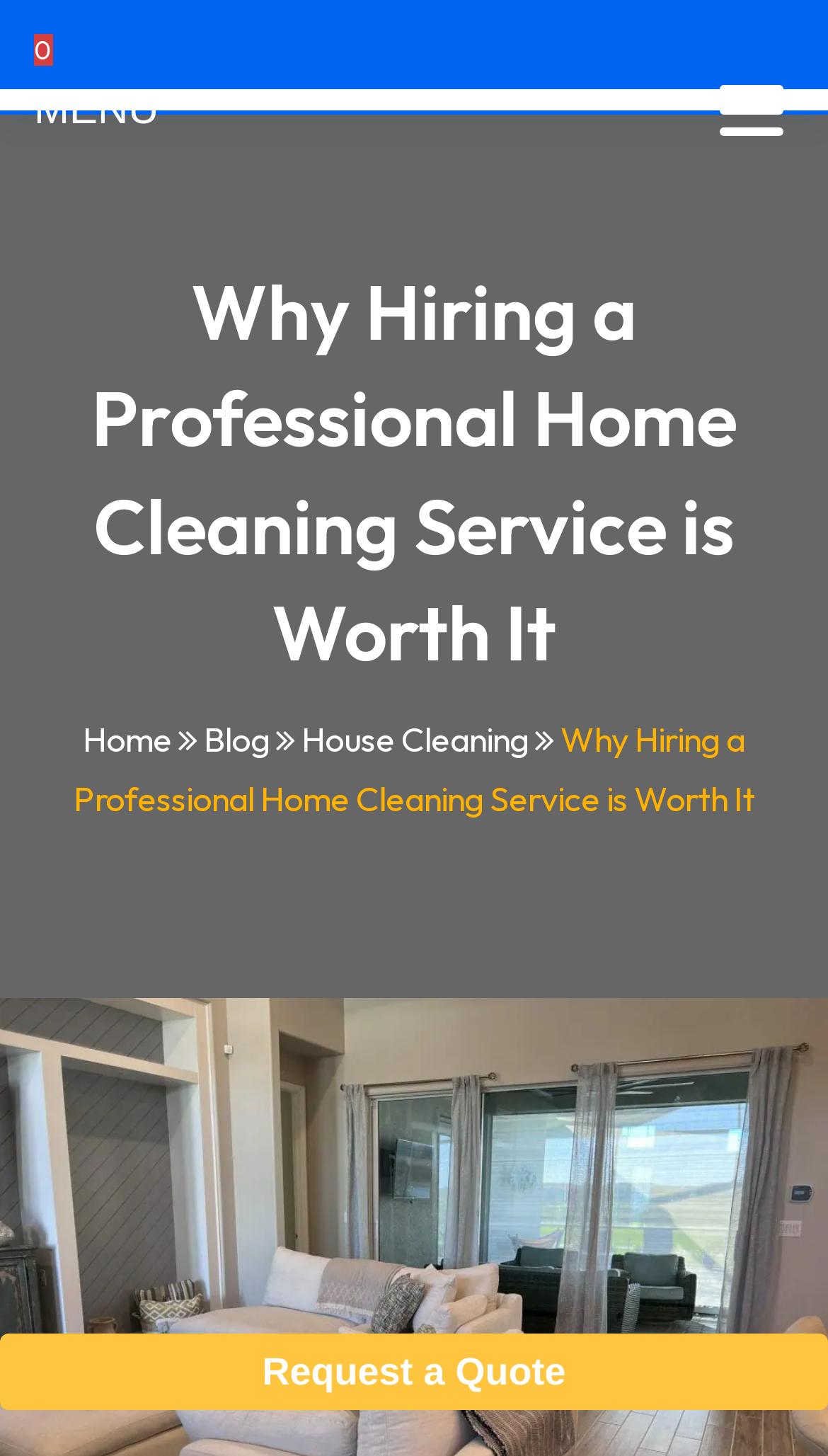Please examine the image and answer the question with a detailed explanation:
What is the name of the cleaning service?

I found the name of the cleaning service by looking at the link element with the text 'Babcock Cleaning Services' and an associated image with the same name, which suggests that it is the name of the cleaning service.